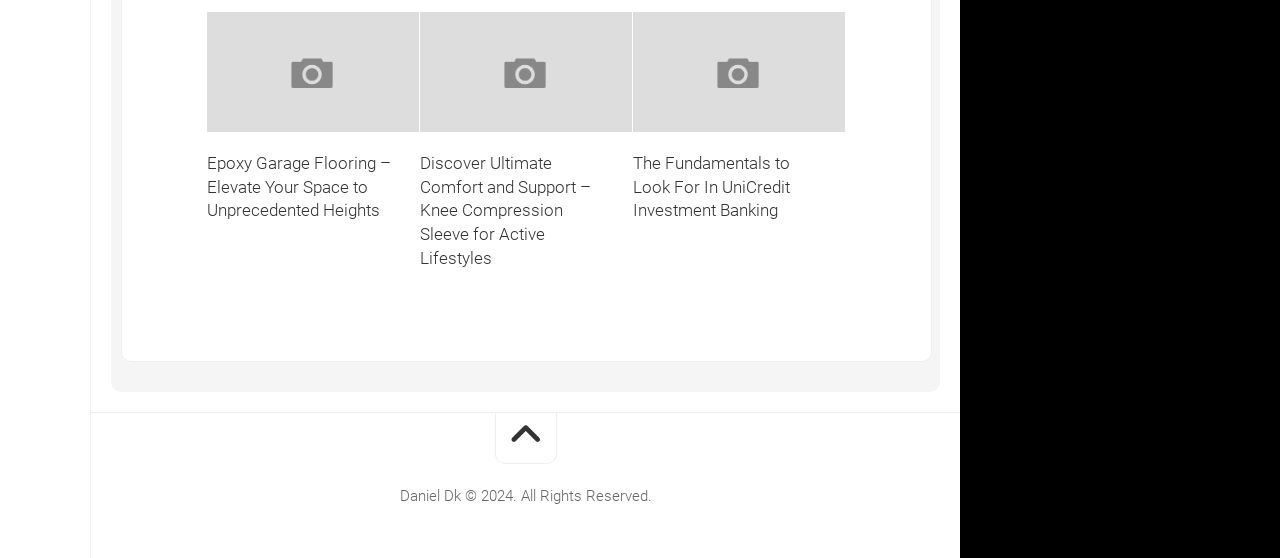Refer to the screenshot and give an in-depth answer to this question: What is the topic of the first article?

The first article has a heading and a link with the text 'Epoxy Garage Flooring – Elevate Your Space to Unprecedented Heights', which suggests that the topic of the article is epoxy garage flooring.